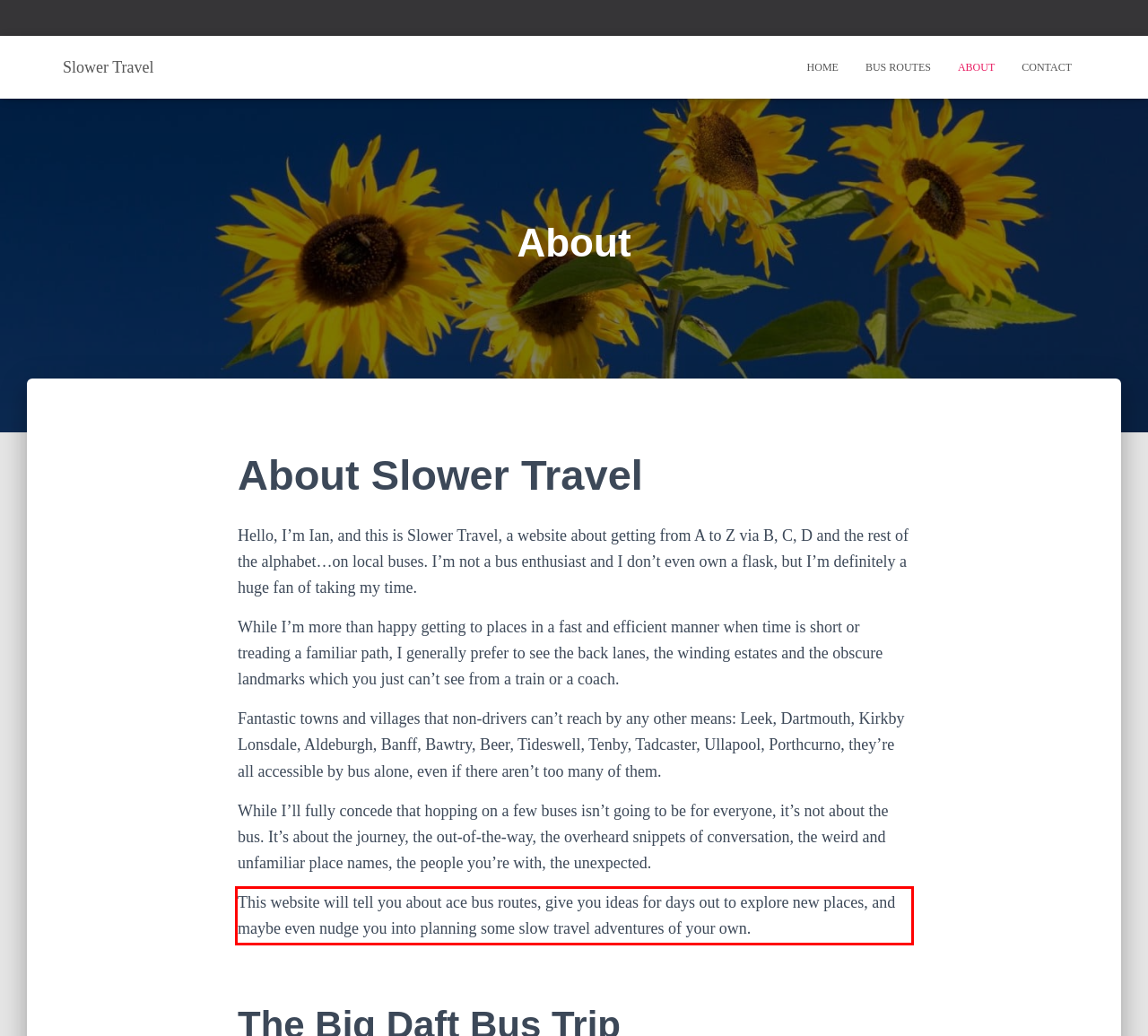Given a screenshot of a webpage, identify the red bounding box and perform OCR to recognize the text within that box.

This website will tell you about ace bus routes, give you ideas for days out to explore new places, and maybe even nudge you into planning some slow travel adventures of your own.